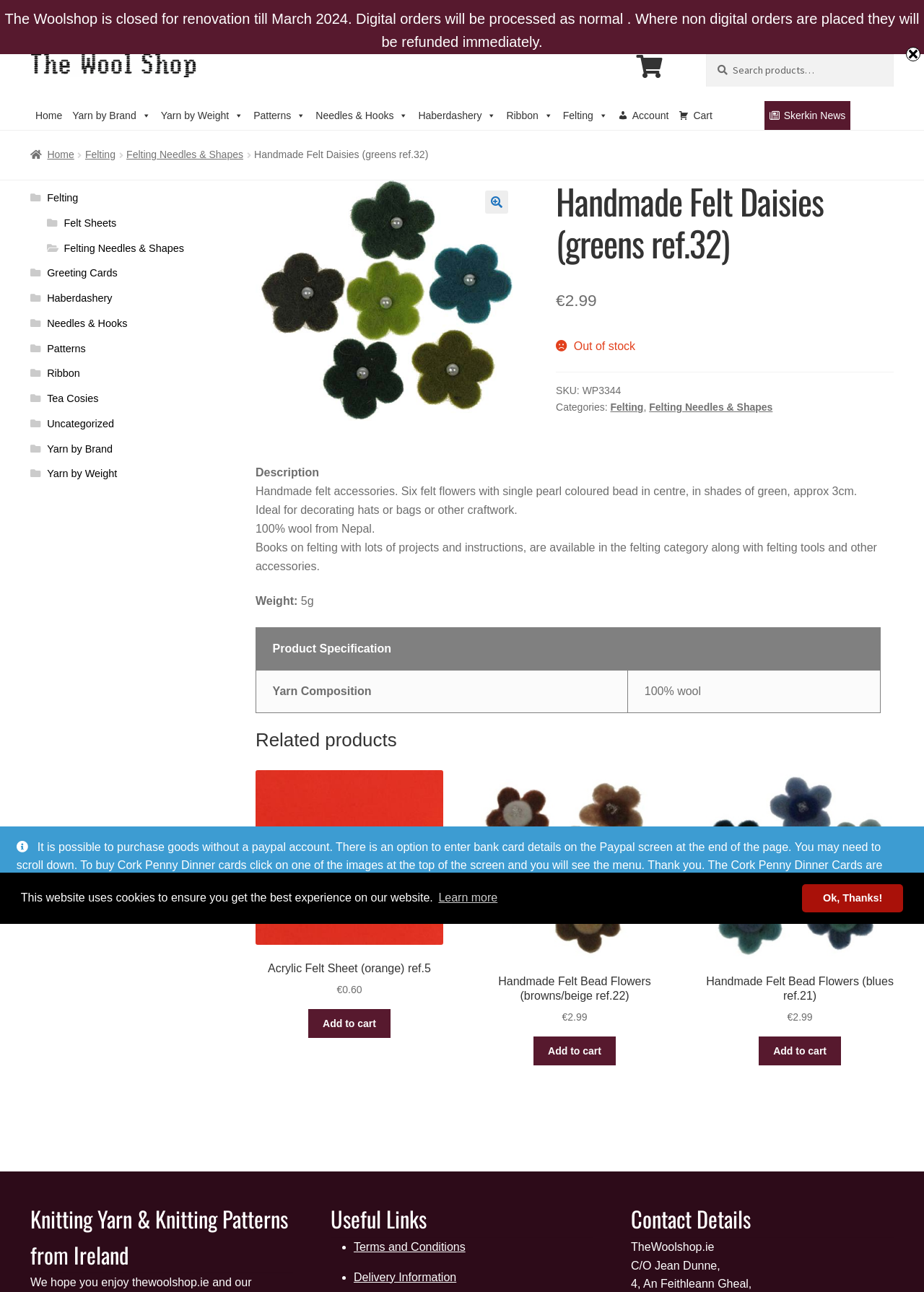Explain the webpage in detail, including its primary components.

This webpage is about Handmade Felt Daisies, a product from The Wool Shop. At the top, there is a cookie consent dialog with a "learn more about cookies" button and a "dismiss cookie message" button. Below that, there is a navigation section with links to "Home", "Yarn by Brand", "Yarn by Weight", "Patterns", "Needles & Hooks", "Haberdashery", "Ribbon", "Felting", and "Account" and "Cart" icons.

On the left side, there is a section with contact information, including "Tel:", "International Tel:", "Email:", and a link to "Seaviewjoy@gmail.com". There is also a search bar and a navigation menu with links to "Home", "Felting", "Felting Needles & Shapes", and "Handmade Felt Daisies (greens ref.32)".

The main content of the page is about the Handmade Felt Daisies product. There is an image of the product, and below that, there is a heading with the product name and price, "€2.99", which is currently out of stock. There is also a section with product details, including the SKU, categories, and a description of the product. The description mentions that it is a handmade felt accessory with six felt flowers and a single pearl-colored bead in the center, in shades of green, approximately 3cm in size, ideal for decorating hats or bags.

Below the product description, there is a table with product specifications, including the weight, which is 5g. There is also a section with related products, including "Acrylic Felt Sheet (orange) ref.5", "Handmade Felt Bead Flowers (browns/beige ref.22)", and "Handmade Felt Bead Flowers (blues ref.21)", each with an "Add to cart" button.

On the right side, there is a complementary section with links to "Felting", "Felt Sheets", "Felting Needles & Shapes", "Greeting Cards", and "Haberdashery".